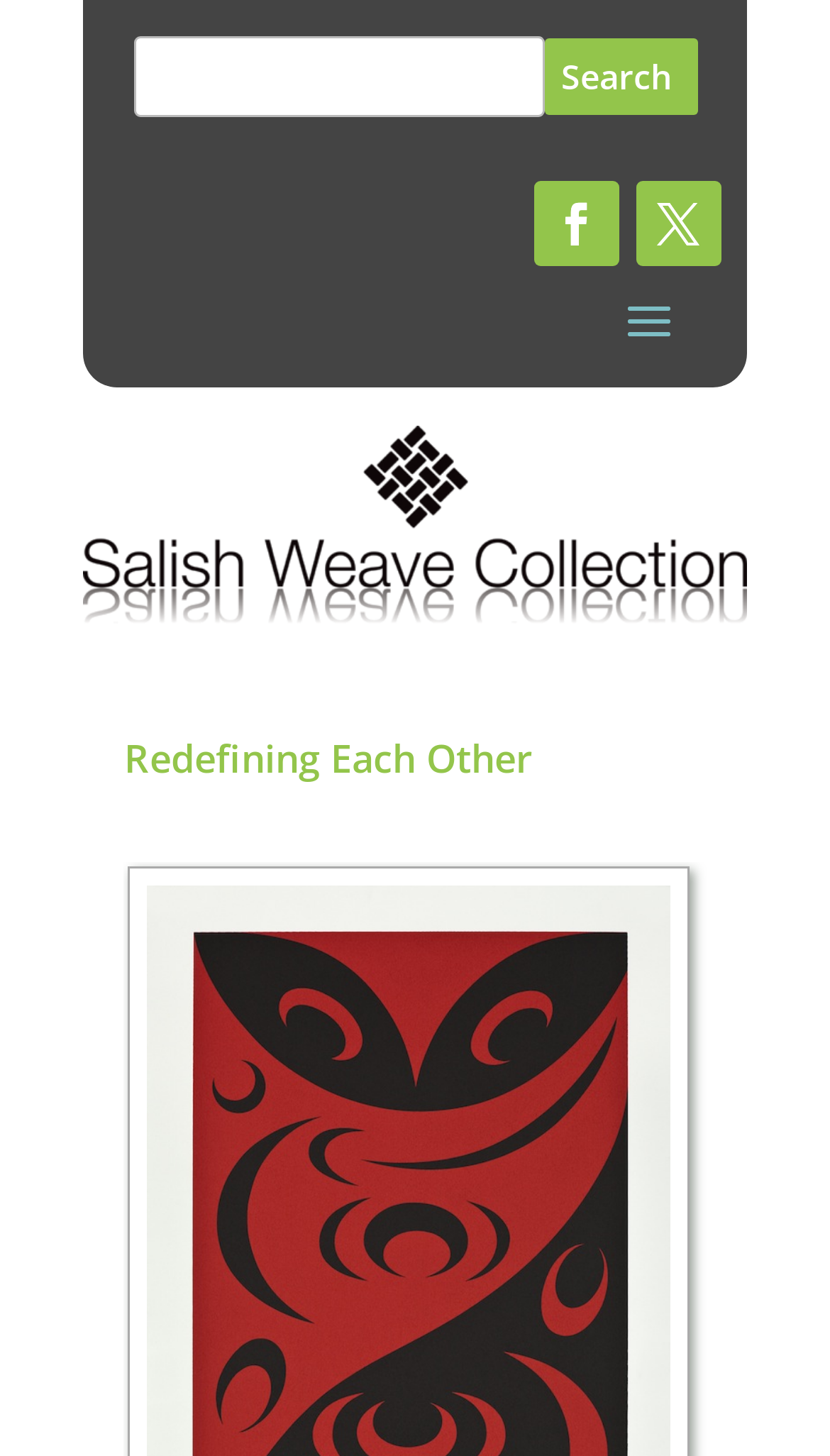What is the content of the heading element?
Respond to the question with a single word or phrase according to the image.

Redefining Each Other